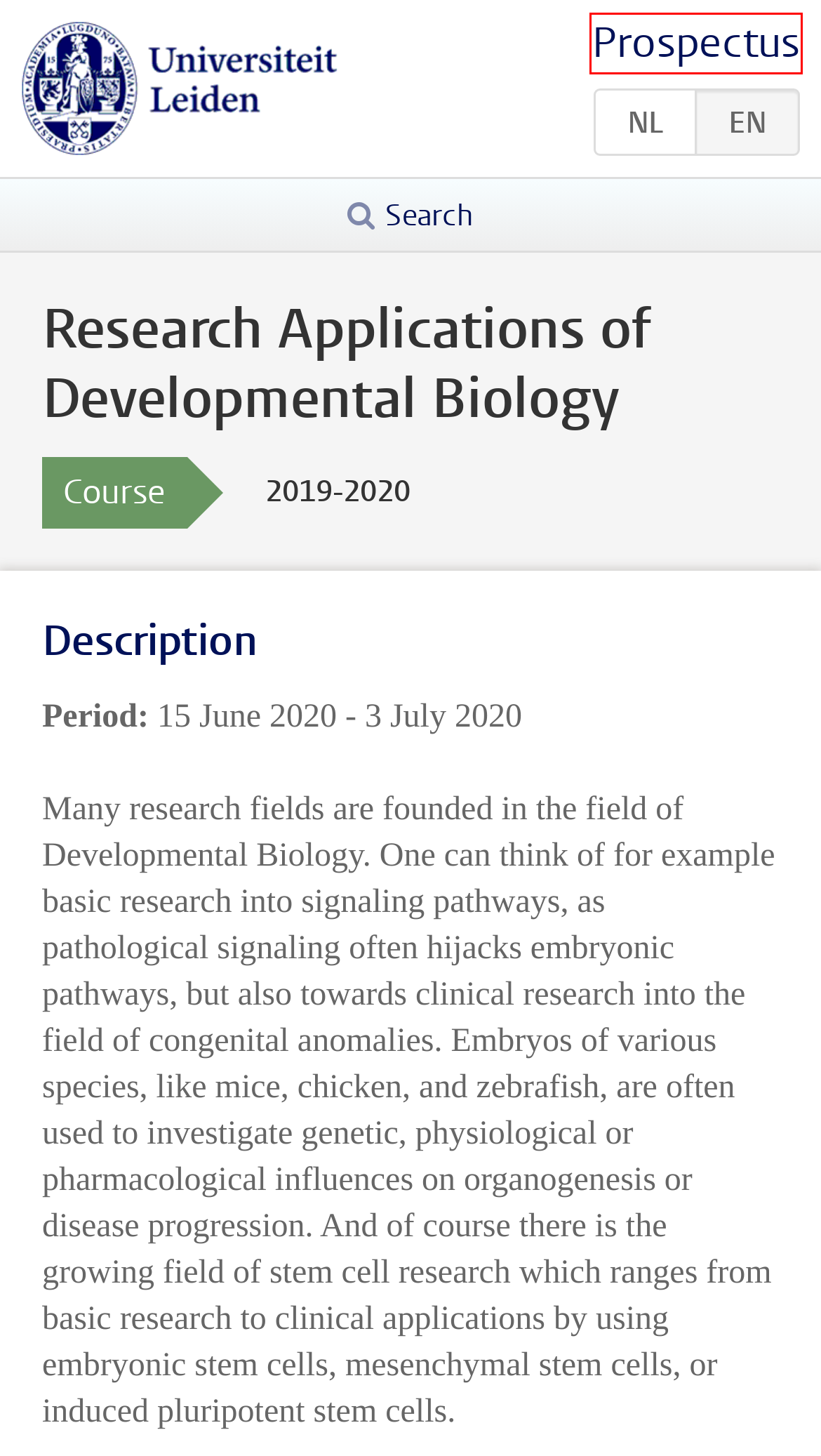Given a screenshot of a webpage with a red bounding box, please pick the webpage description that best fits the new webpage after clicking the element inside the bounding box. Here are the candidates:
A. Biomedical Sciences: Health (Master 2019-2020) - Prospectus - Universiteit Leiden
B. Privacy Notice - Leiden University
C. Biomedical Sciences: Education (Master 2019-2020) - Prospectus - Universiteit Leiden
D. Biomedical Sciences: Management (Master 2019-2020) - Prospectus - Universiteit Leiden
E. Biomedical Sciences: Communication (Master 2019-2020) - Prospectus - Universiteit Leiden
F. Marcus de Ruiter - Leiden University
G. Prospectus - Universiteit Leiden
H. Research Applications of Developmental Biology, 2019-2020 - Studiegids - Universiteit Leiden

G